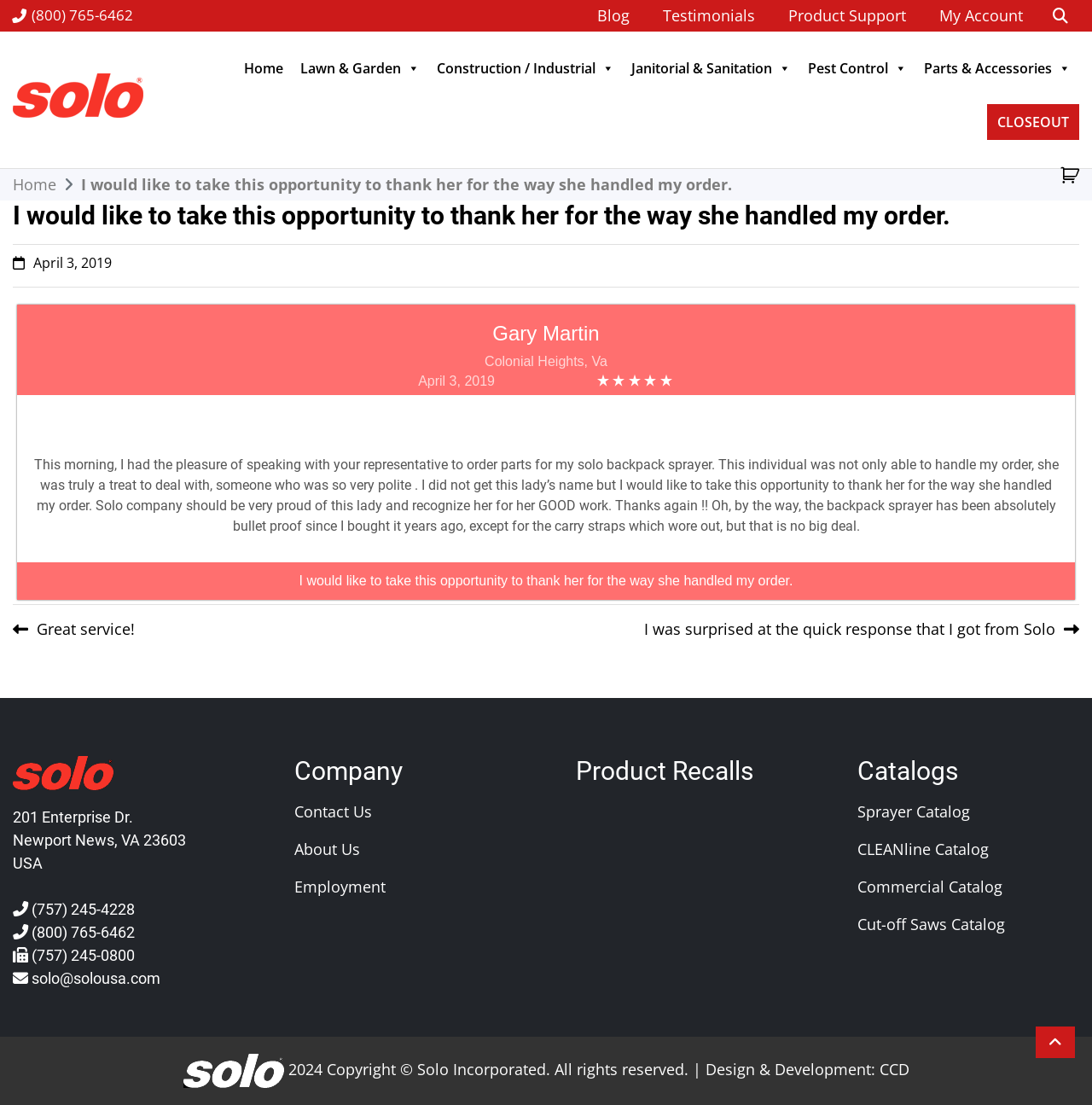Locate the bounding box coordinates of the clickable element to fulfill the following instruction: "click the phone number". Provide the coordinates as four float numbers between 0 and 1 in the format [left, top, right, bottom].

[0.029, 0.005, 0.122, 0.022]